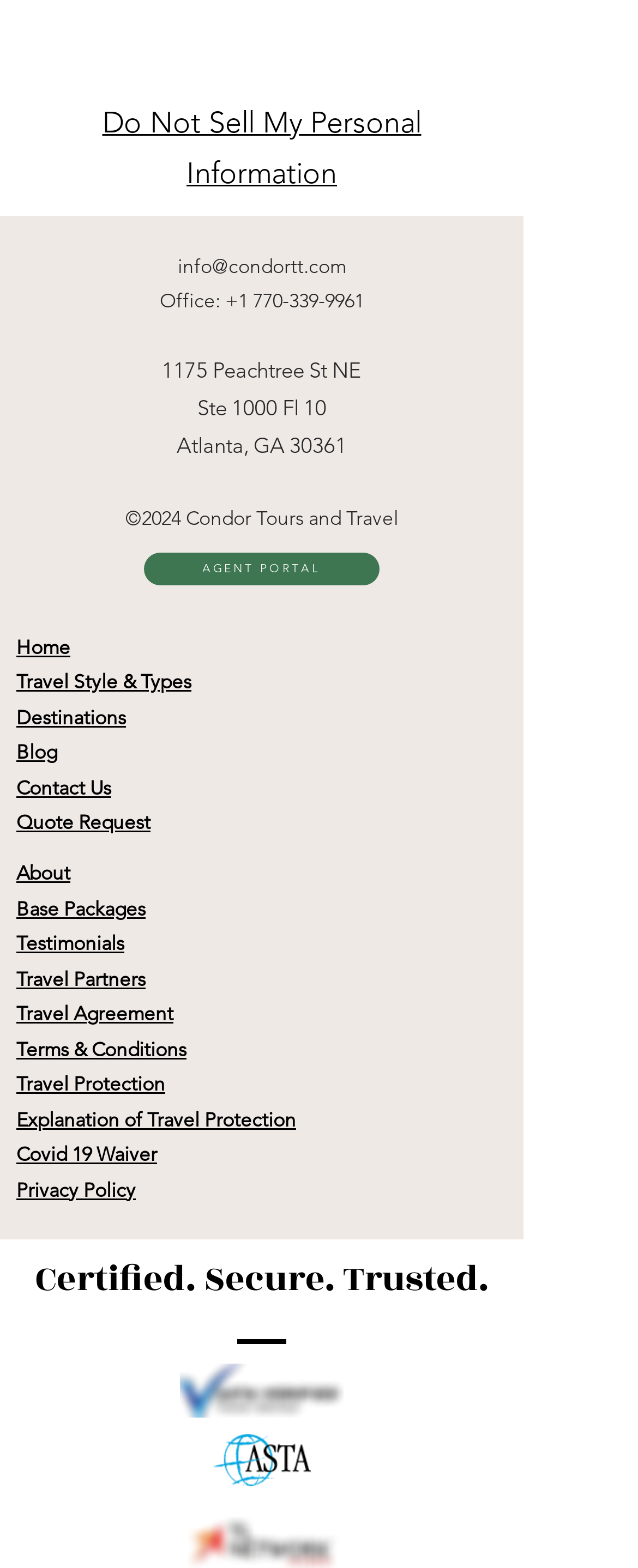Pinpoint the bounding box coordinates of the clickable area needed to execute the instruction: "Click the 'Do Not Sell My Personal Information' button". The coordinates should be specified as four float numbers between 0 and 1, i.e., [left, top, right, bottom].

[0.051, 0.062, 0.769, 0.128]